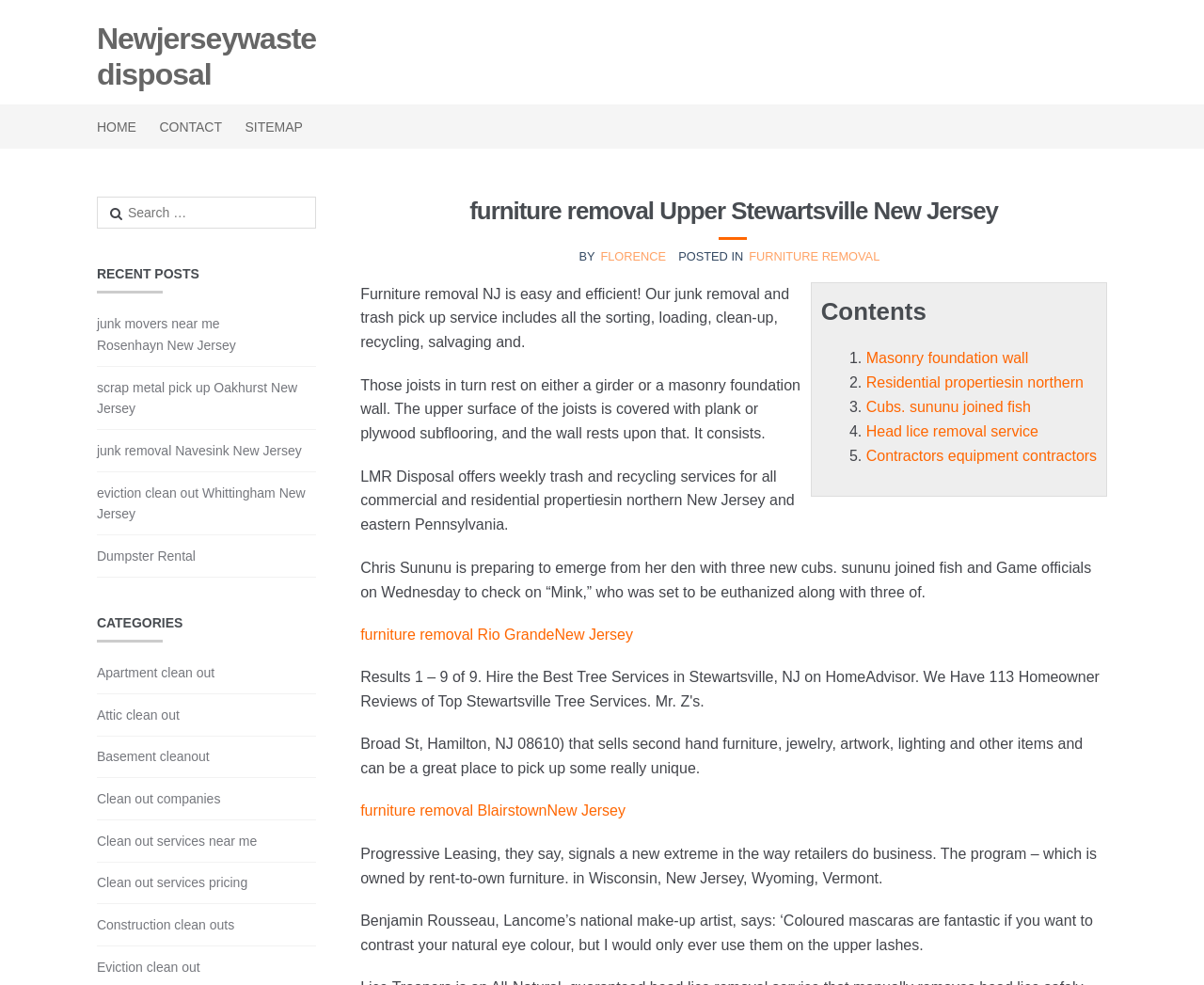What type of properties does the webpage mention?
Please provide a detailed and comprehensive answer to the question.

The webpage mentions 'residential properties in northern New Jersey and eastern Pennsylvania' and 'commercial and residential properties', indicating that it discusses both residential and commercial properties.